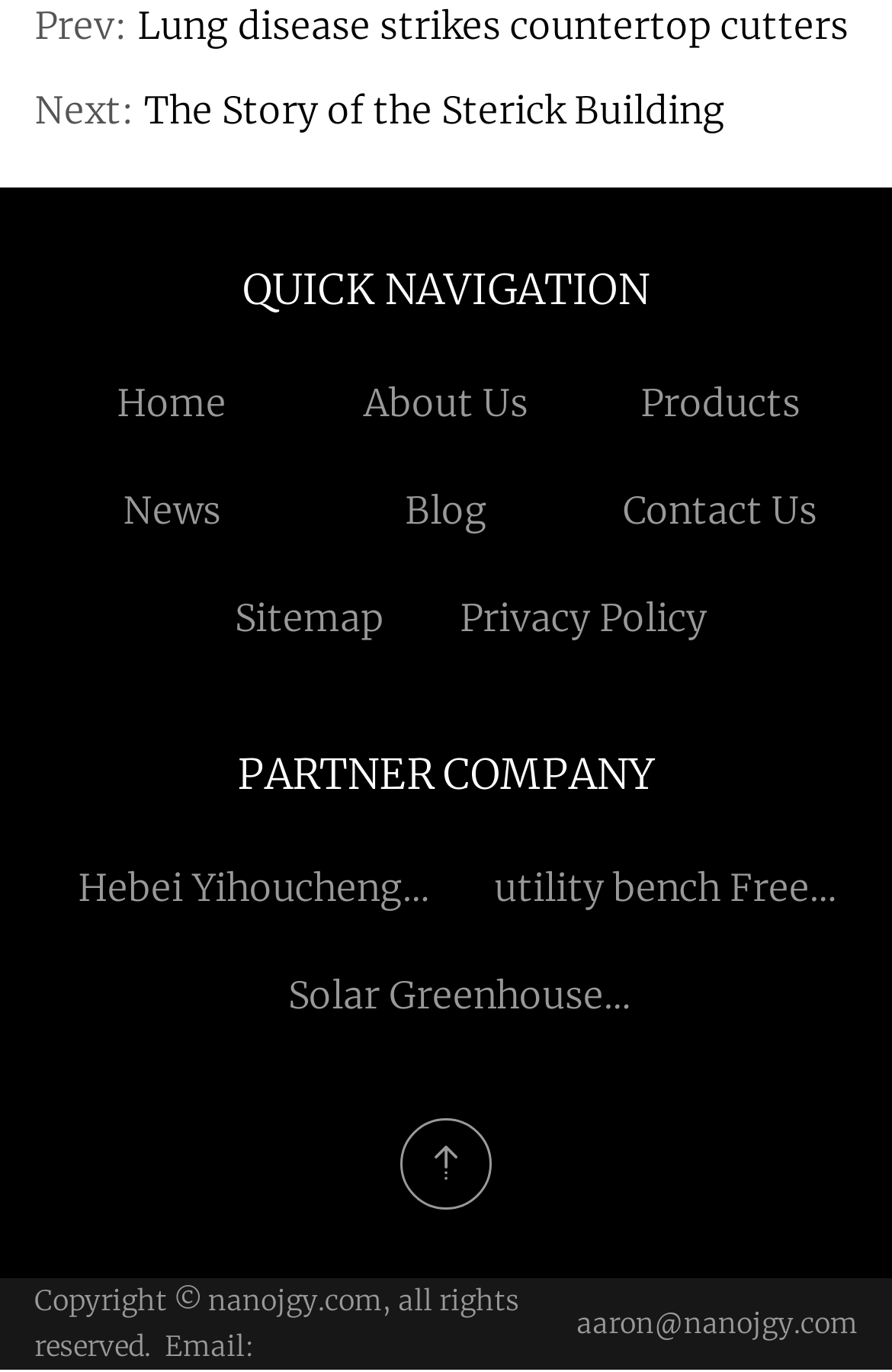Locate the bounding box coordinates of the element that needs to be clicked to carry out the instruction: "Go to the previous page". The coordinates should be given as four float numbers ranging from 0 to 1, i.e., [left, top, right, bottom].

[0.038, 0.001, 0.154, 0.035]